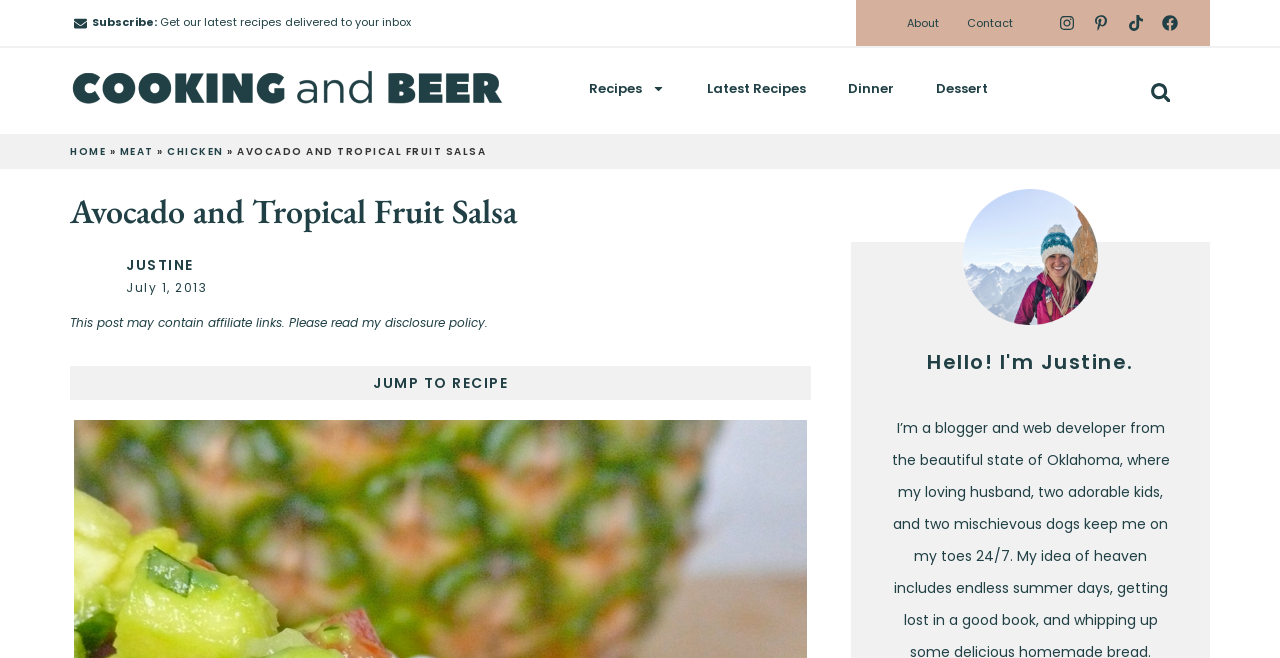Can you show the bounding box coordinates of the region to click on to complete the task described in the instruction: "Jump to the recipe"?

[0.055, 0.557, 0.634, 0.608]